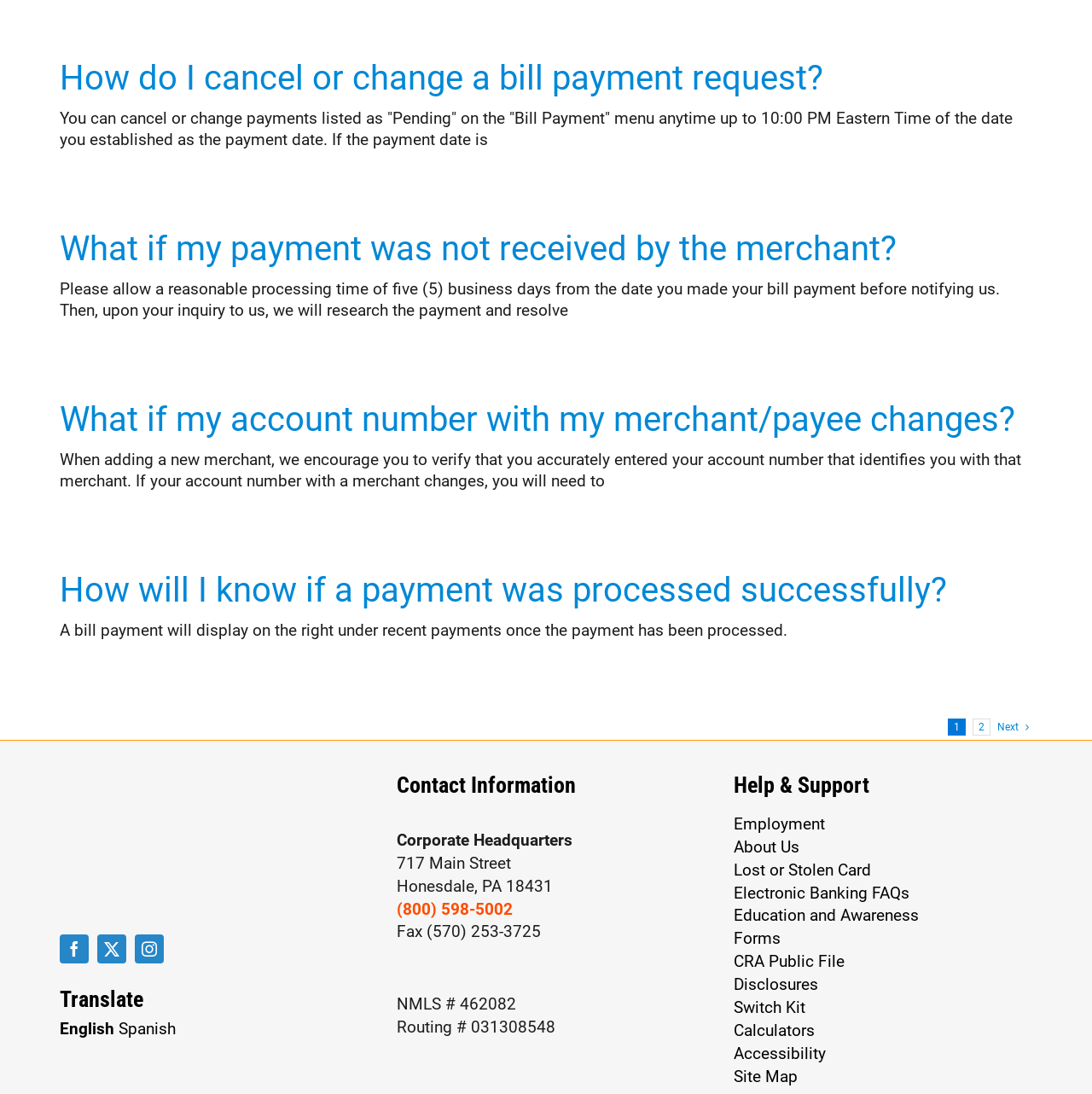Please provide the bounding box coordinate of the region that matches the element description: Lost or Stolen Card. Coordinates should be in the format (top-left x, top-left y, bottom-right x, bottom-right y) and all values should be between 0 and 1.

[0.672, 0.786, 0.798, 0.804]